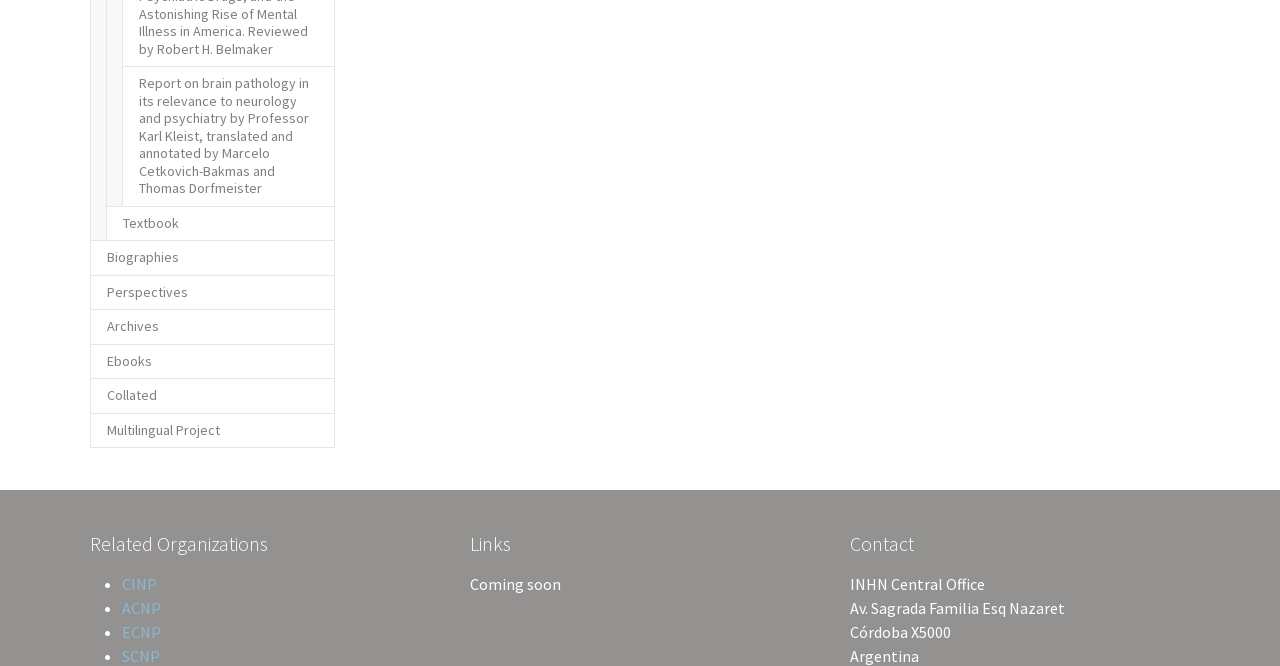Answer the question briefly using a single word or phrase: 
What is the category of the link 'CINP'?

Related Organizations